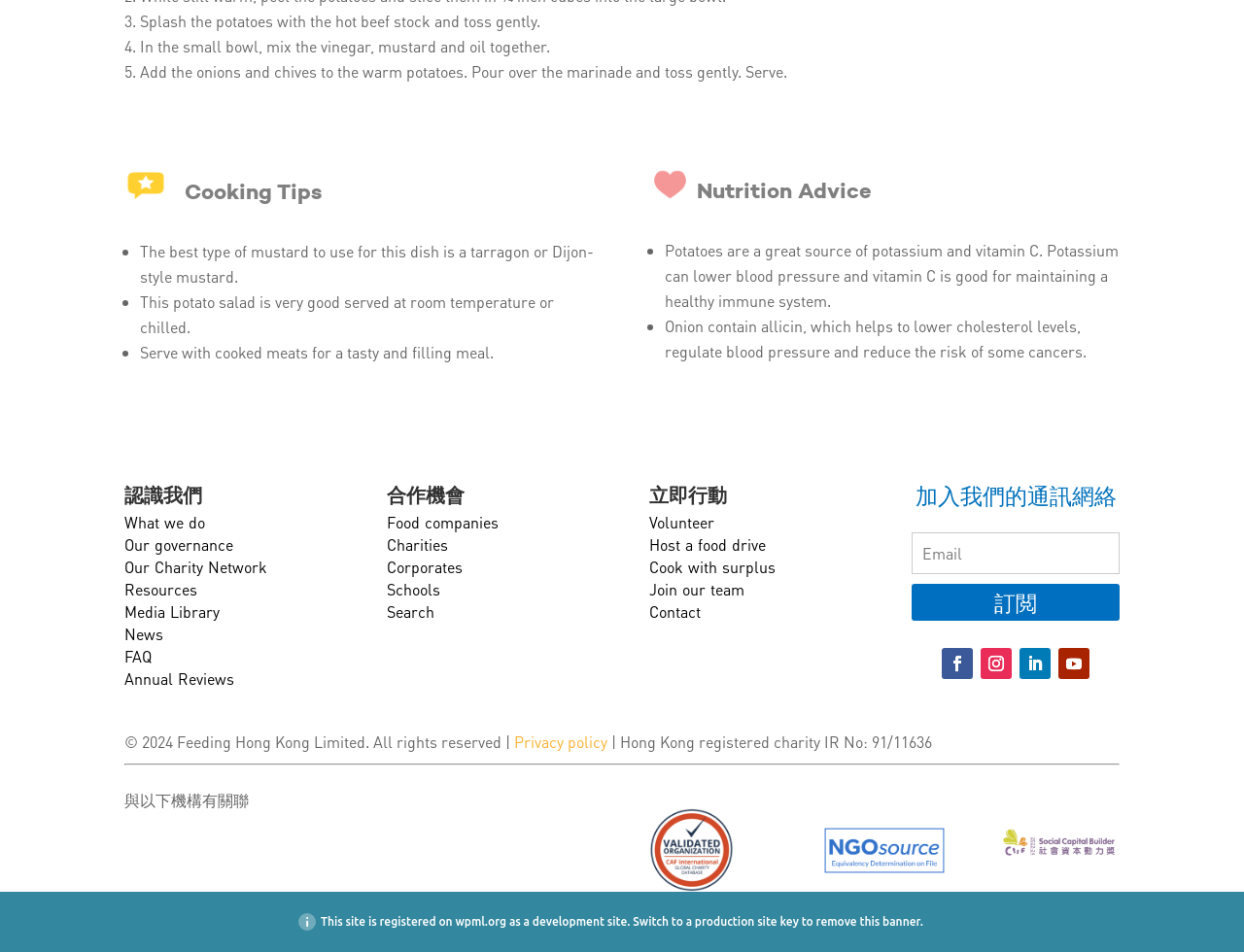Please identify the bounding box coordinates of the clickable area that will allow you to execute the instruction: "View 'Our governance'".

[0.1, 0.561, 0.188, 0.583]